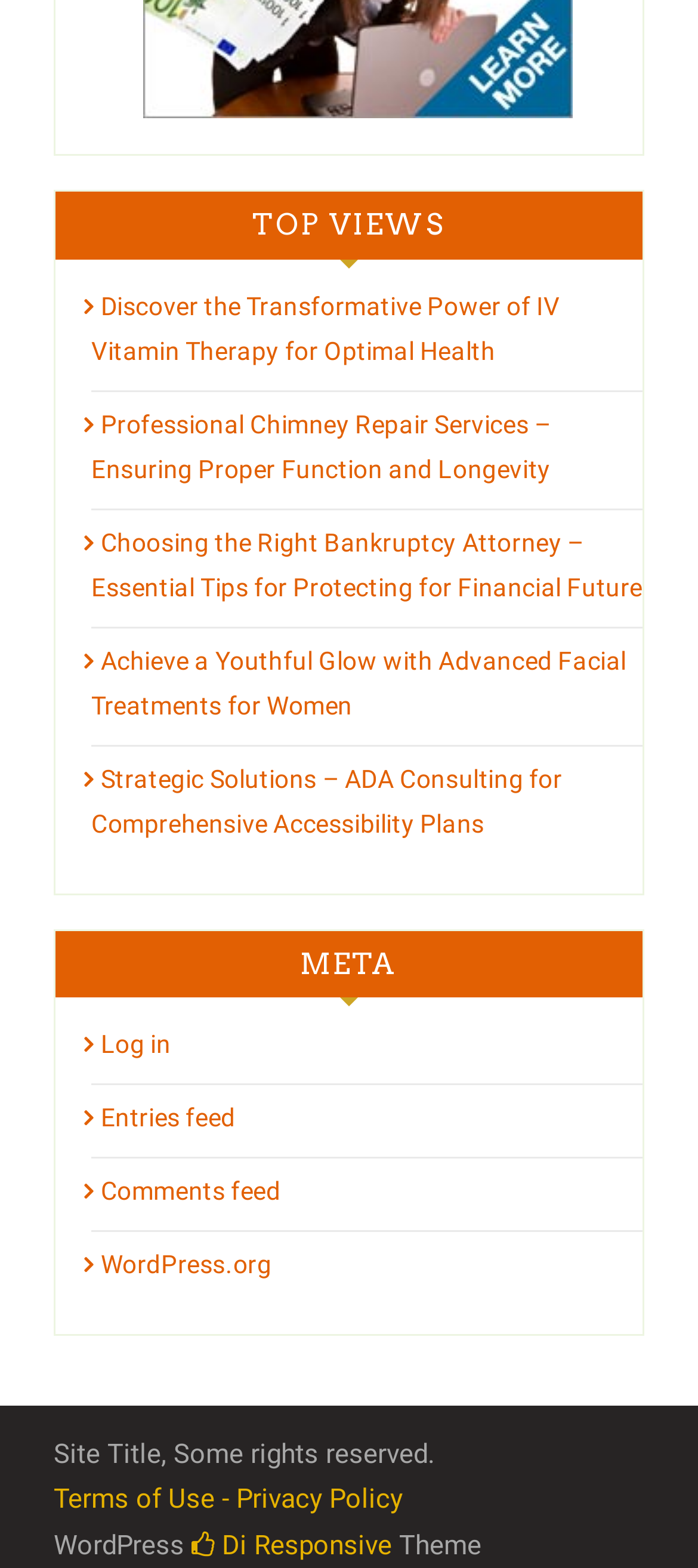Can you specify the bounding box coordinates for the region that should be clicked to fulfill this instruction: "View WordPress.org".

[0.131, 0.797, 0.389, 0.816]